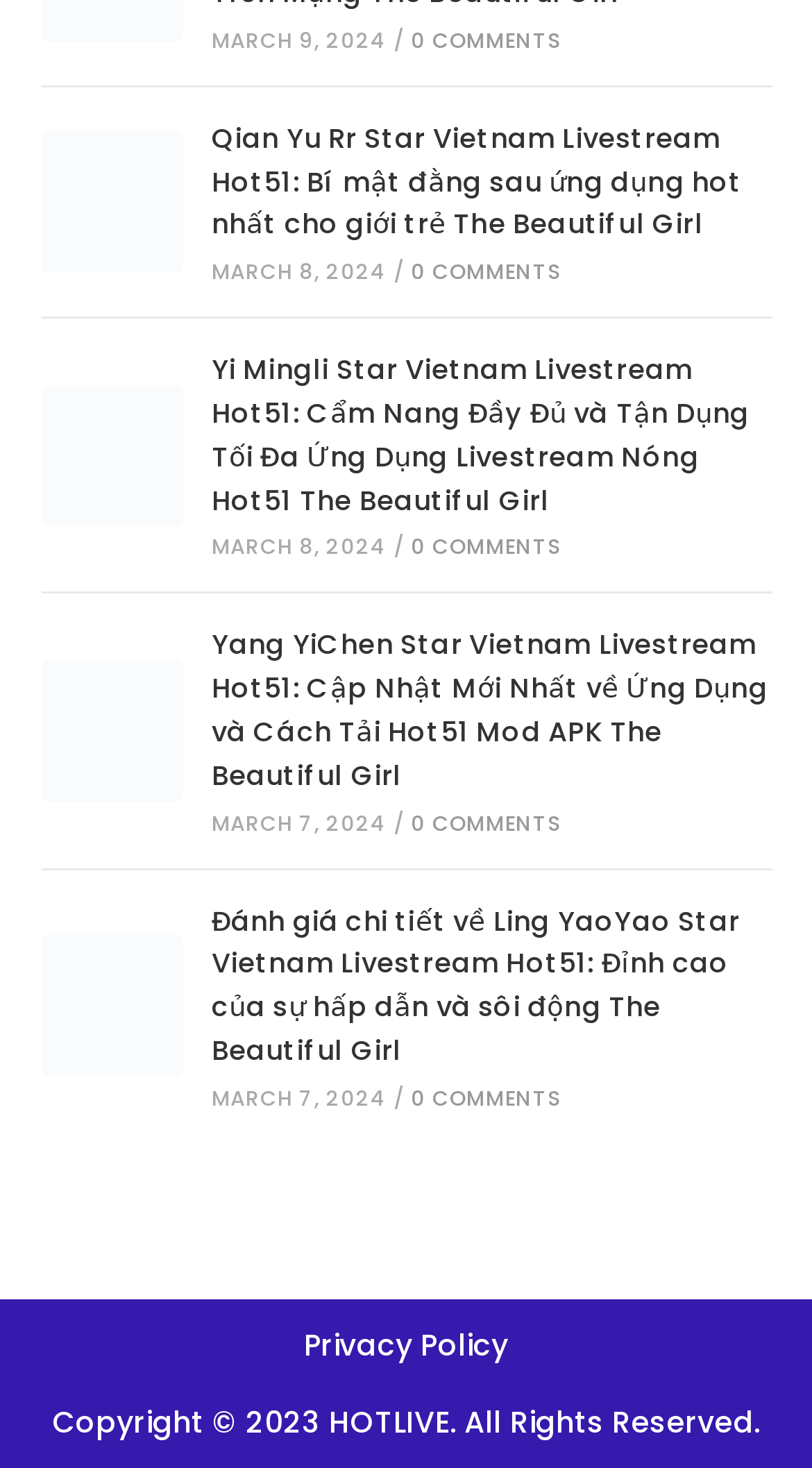Show the bounding box coordinates of the region that should be clicked to follow the instruction: "Check comments on Yi Mingli Star Vietnam Livestream Hot51 article."

[0.506, 0.175, 0.693, 0.196]